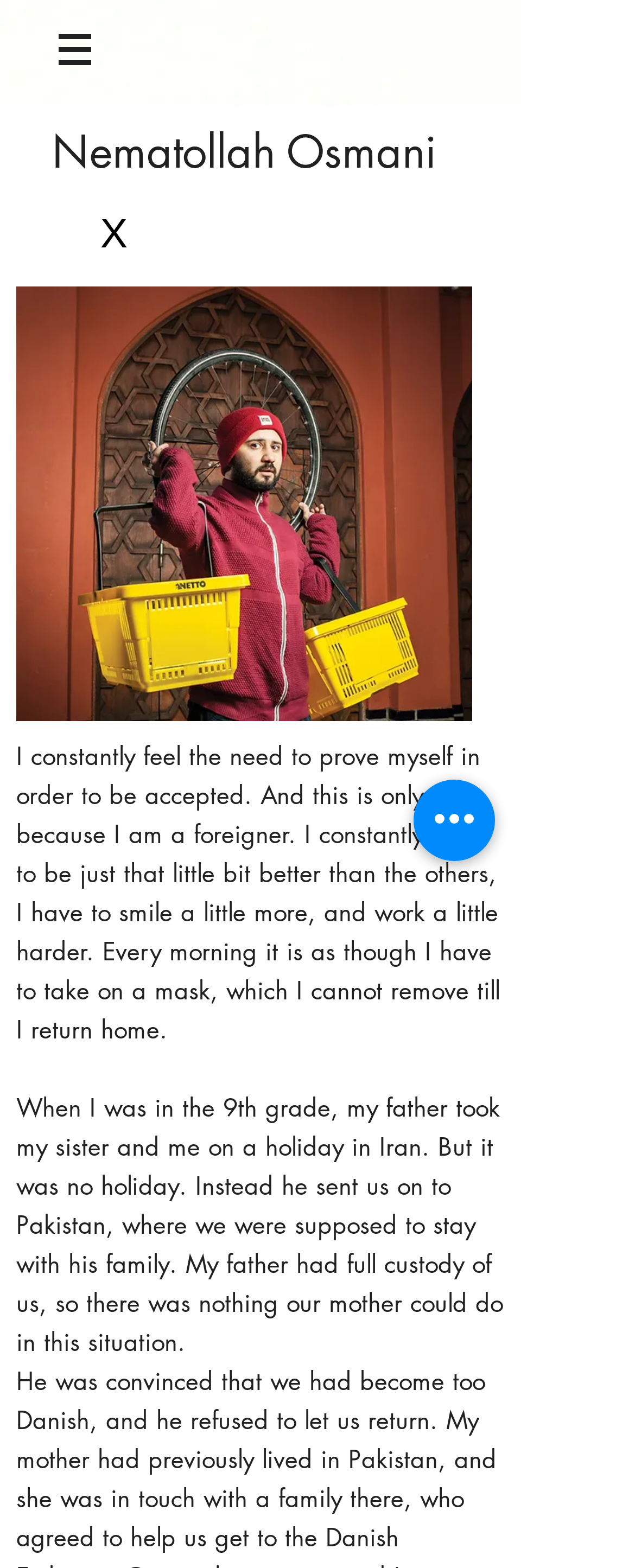What is the author's feeling about being a foreigner?
Answer the question based on the image using a single word or a brief phrase.

Insecure